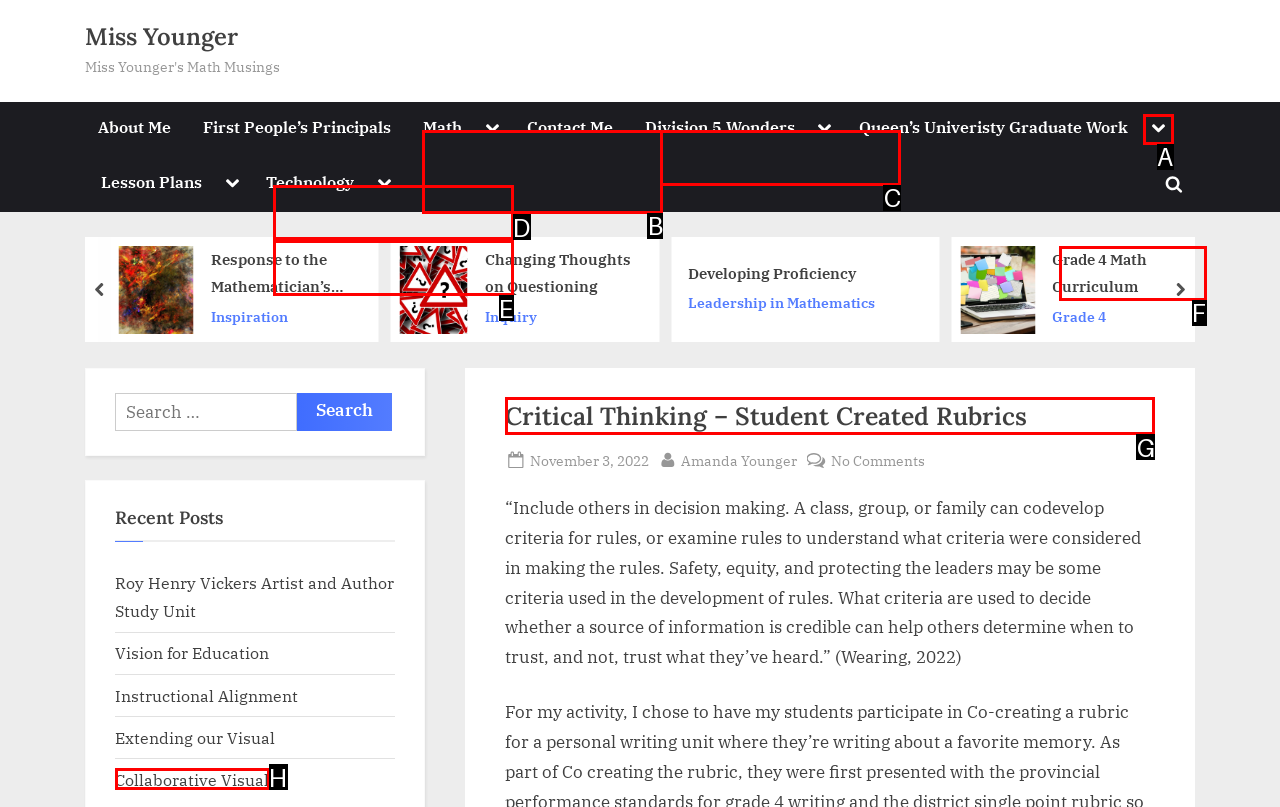Select the UI element that should be clicked to execute the following task: Read the 'Critical Thinking – Student Created Rubrics' post
Provide the letter of the correct choice from the given options.

G